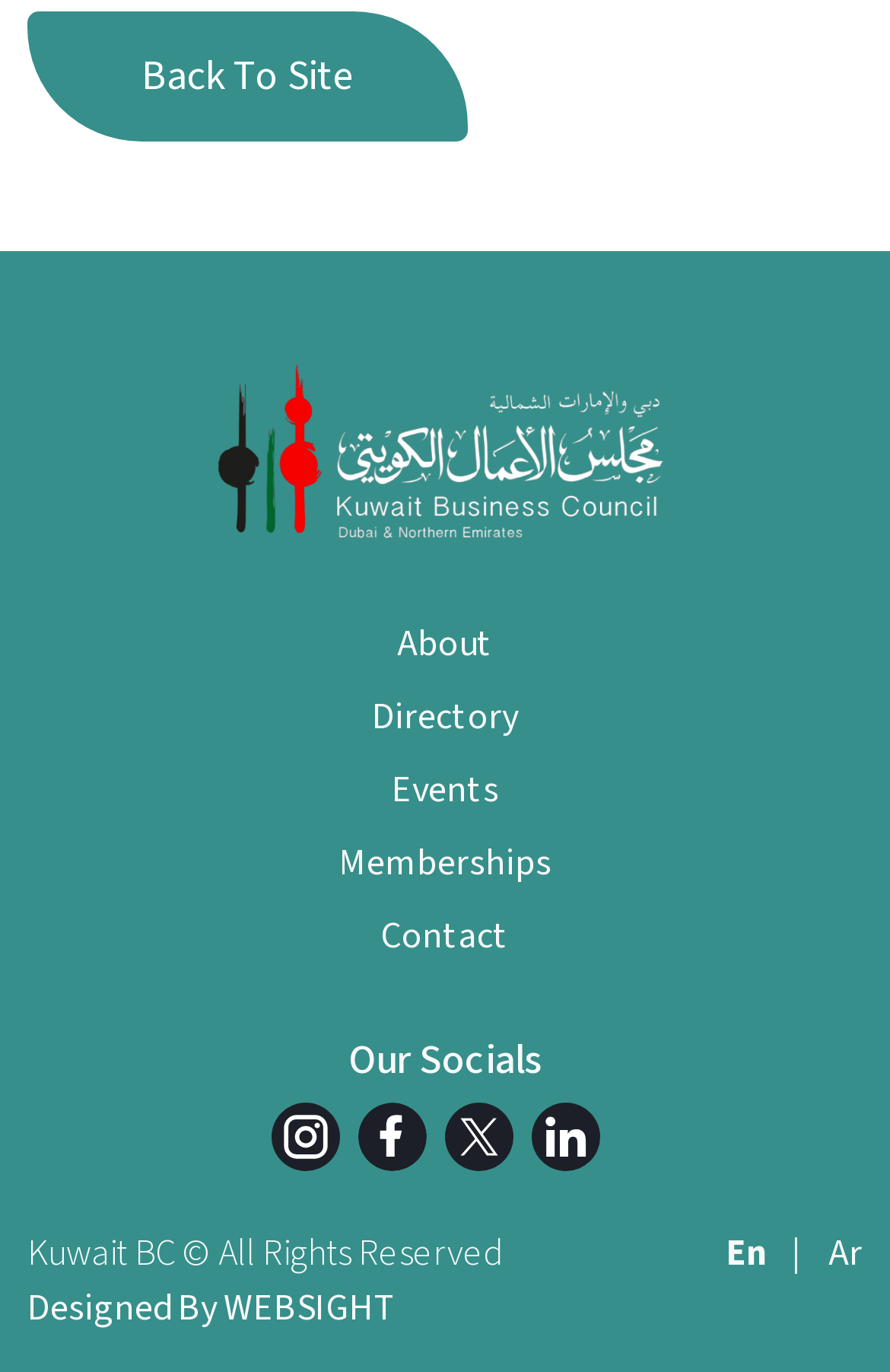For the following element description, predict the bounding box coordinates in the format (top-left x, top-left y, bottom-right x, bottom-right y). All values should be floating point numbers between 0 and 1. Description: Ar

[0.931, 0.896, 0.969, 0.932]